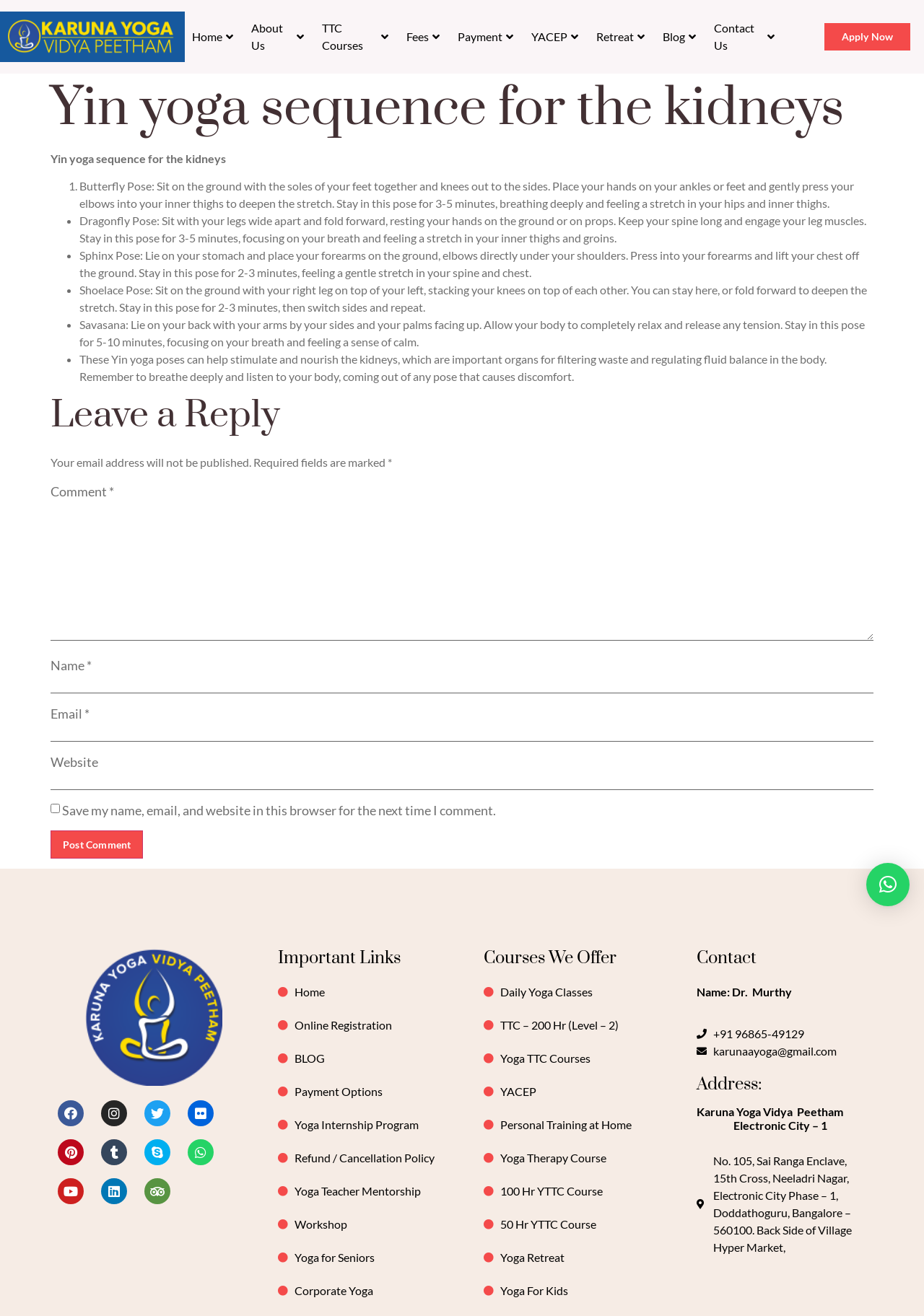Locate the bounding box coordinates of the area where you should click to accomplish the instruction: "Click on the 'Apply Now' button".

[0.892, 0.018, 0.985, 0.038]